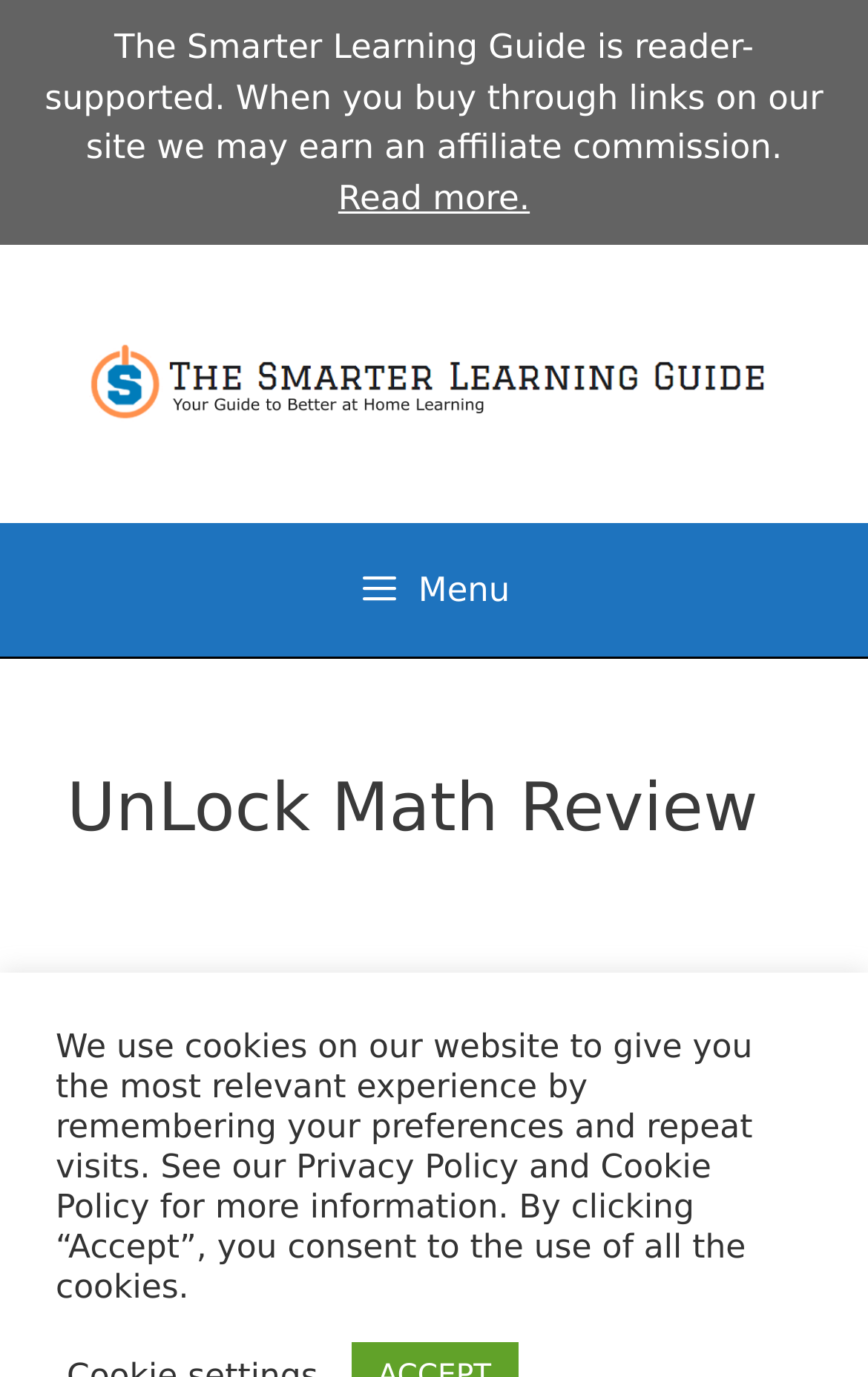Extract the primary headline from the webpage and present its text.

UnLock Math Review